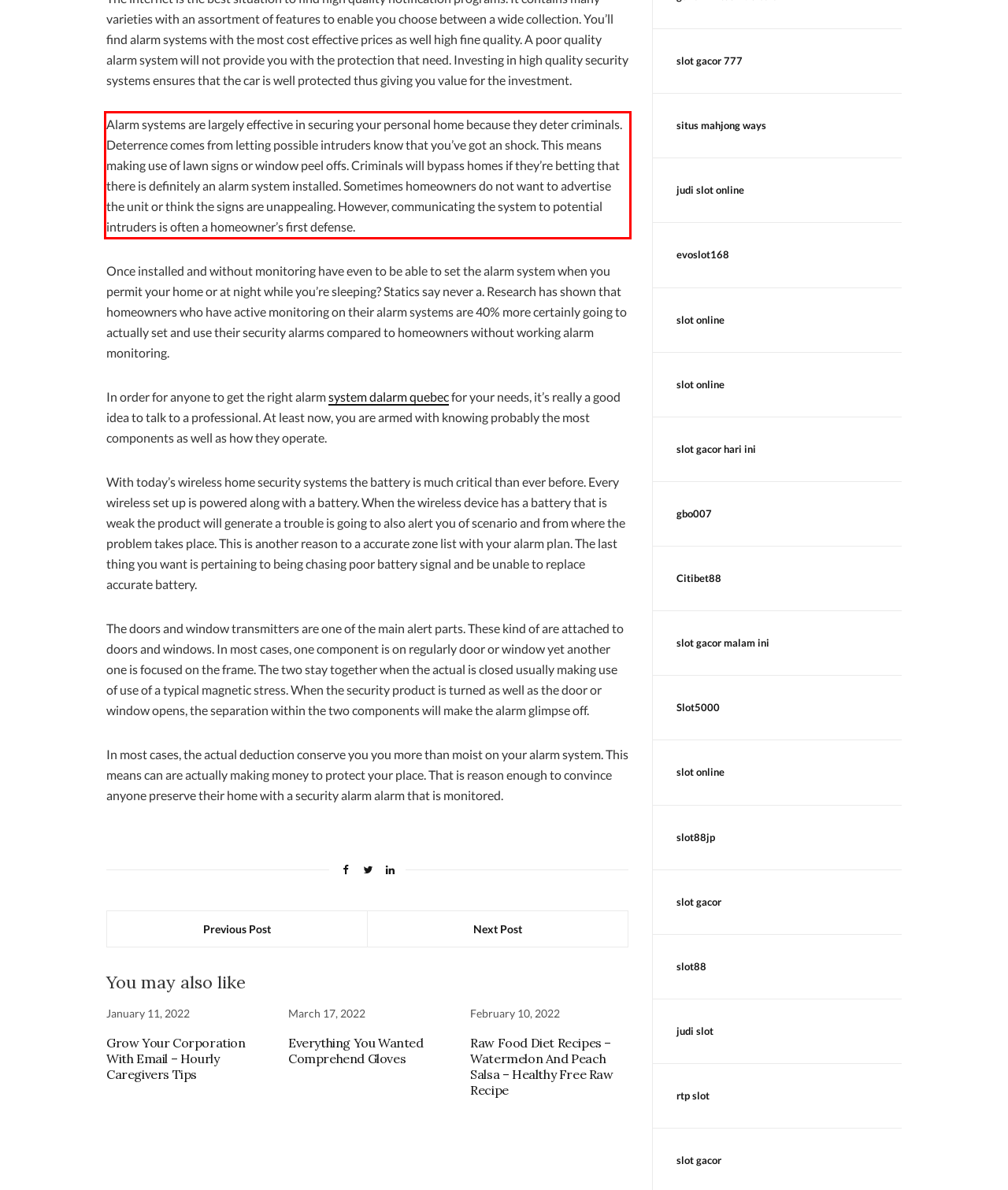You have a screenshot of a webpage, and there is a red bounding box around a UI element. Utilize OCR to extract the text within this red bounding box.

Alarm systems are largely effective in securing your personal home because they deter criminals. Deterrence comes from letting possible intruders know that you’ve got an shock. This means making use of lawn signs or window peel offs. Criminals will bypass homes if they’re betting that there is definitely an alarm system installed. Sometimes homeowners do not want to advertise the unit or think the signs are unappealing. However, communicating the system to potential intruders is often a homeowner’s first defense.